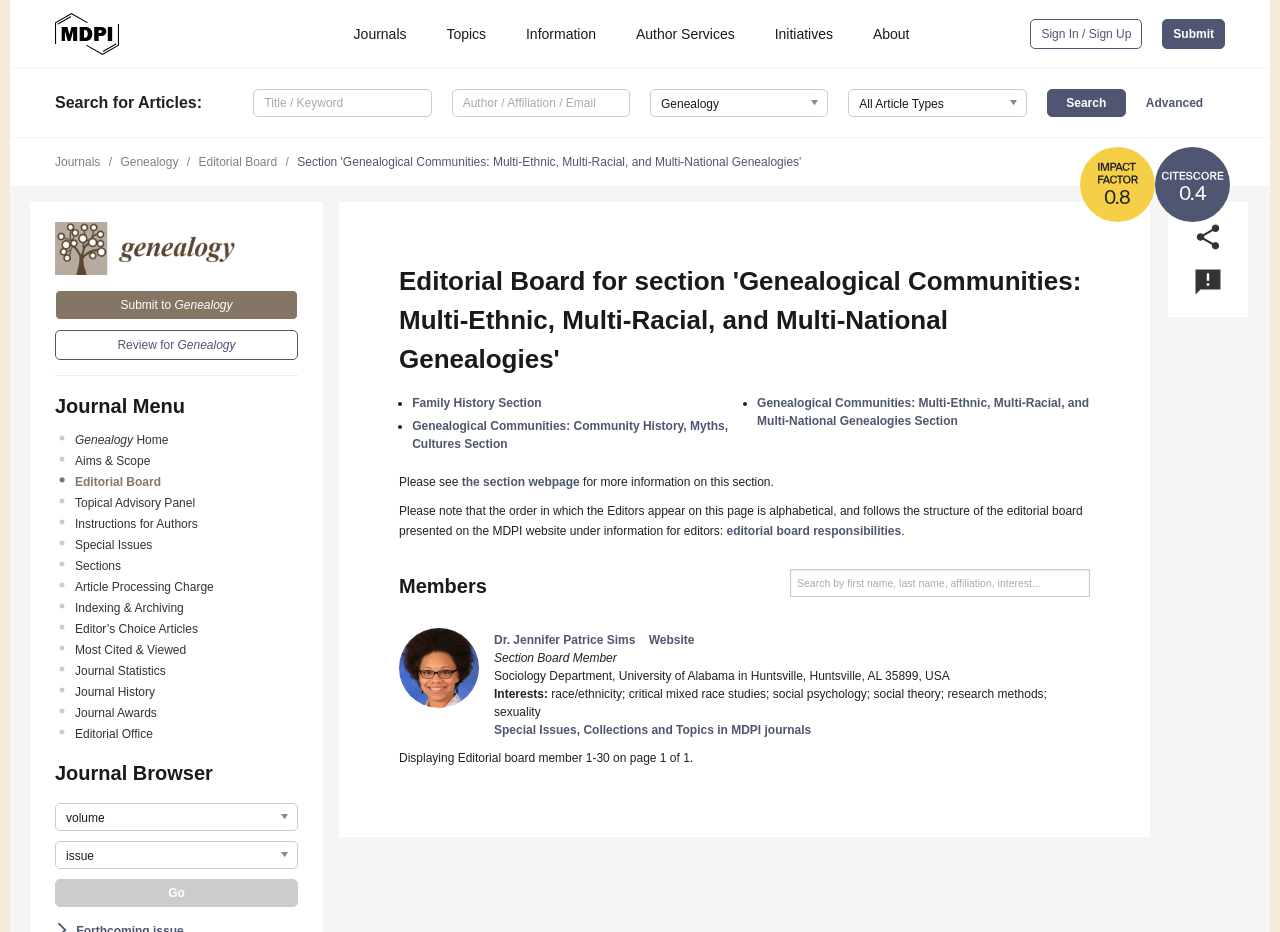How many search boxes are there on the webpage?
Look at the image and construct a detailed response to the question.

There are two search boxes on the webpage. One is located in the header section, which allows users to search for articles, and the other is located in the 'Members' section, which allows users to search for members by first name, last name, affiliation, or interest.